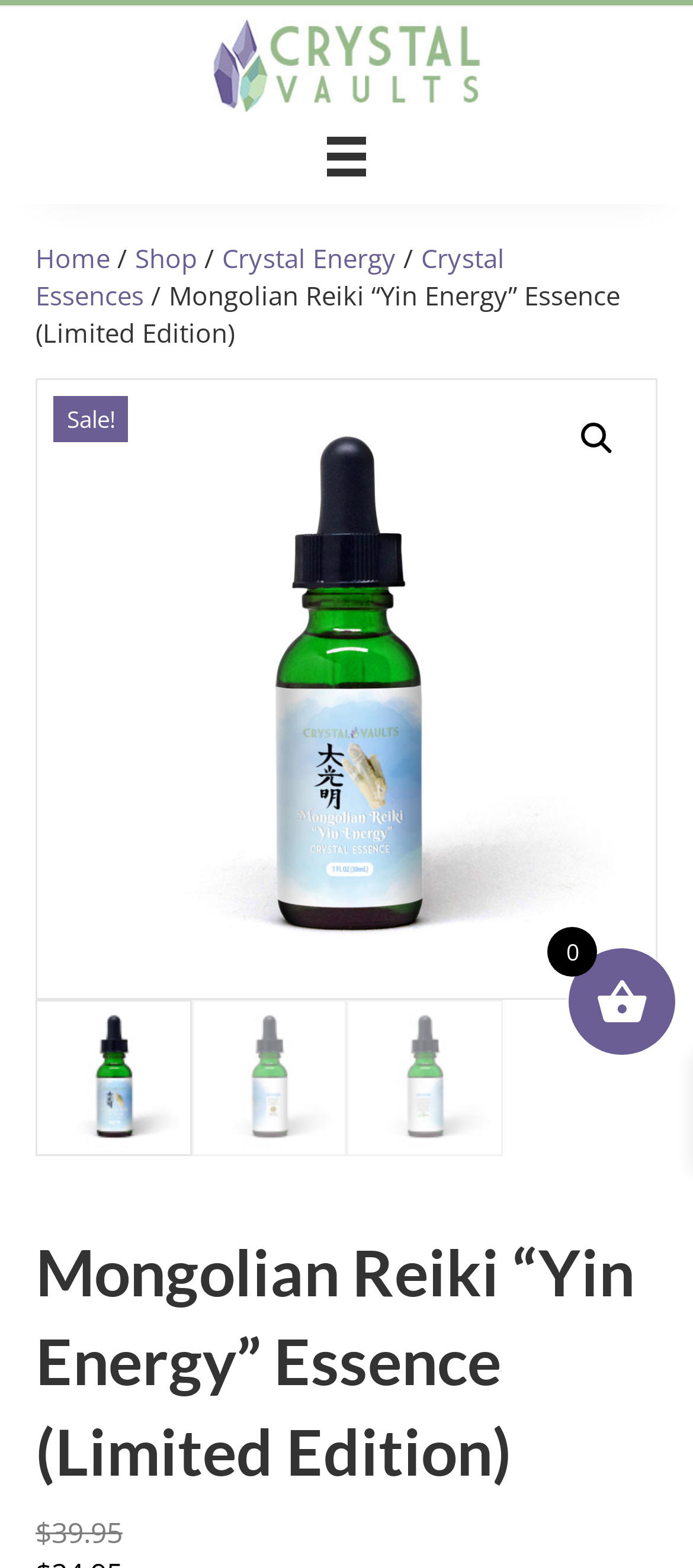Please identify the bounding box coordinates of the region to click in order to complete the task: "Open the Menu". The coordinates must be four float numbers between 0 and 1, specified as [left, top, right, bottom].

[0.435, 0.072, 0.565, 0.129]